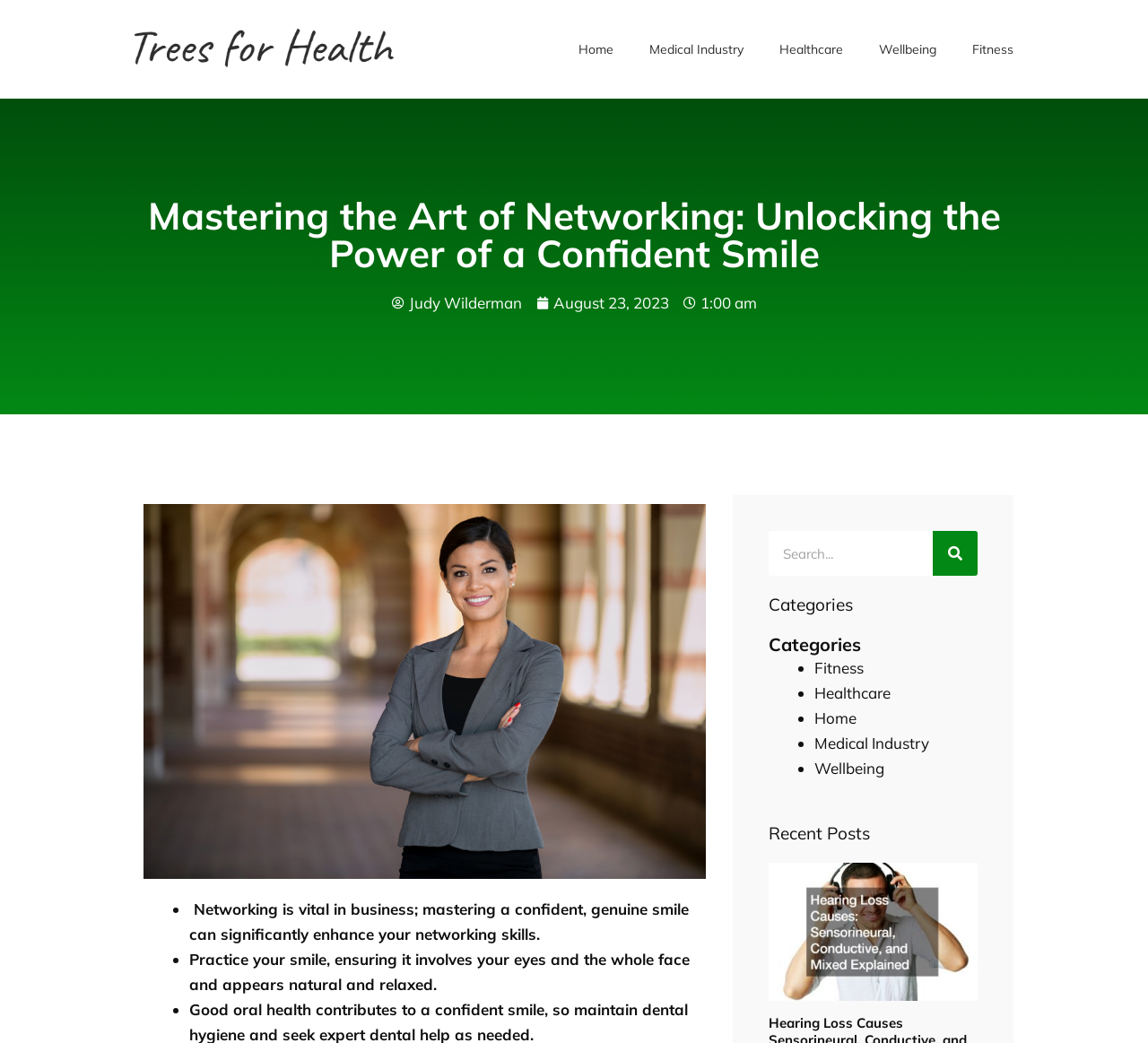What is the image about?
Please provide a comprehensive answer based on the information in the image.

The image is about a smiling businesswoman, which can be inferred from the image description 'A beautiful smiling businesswoman'.